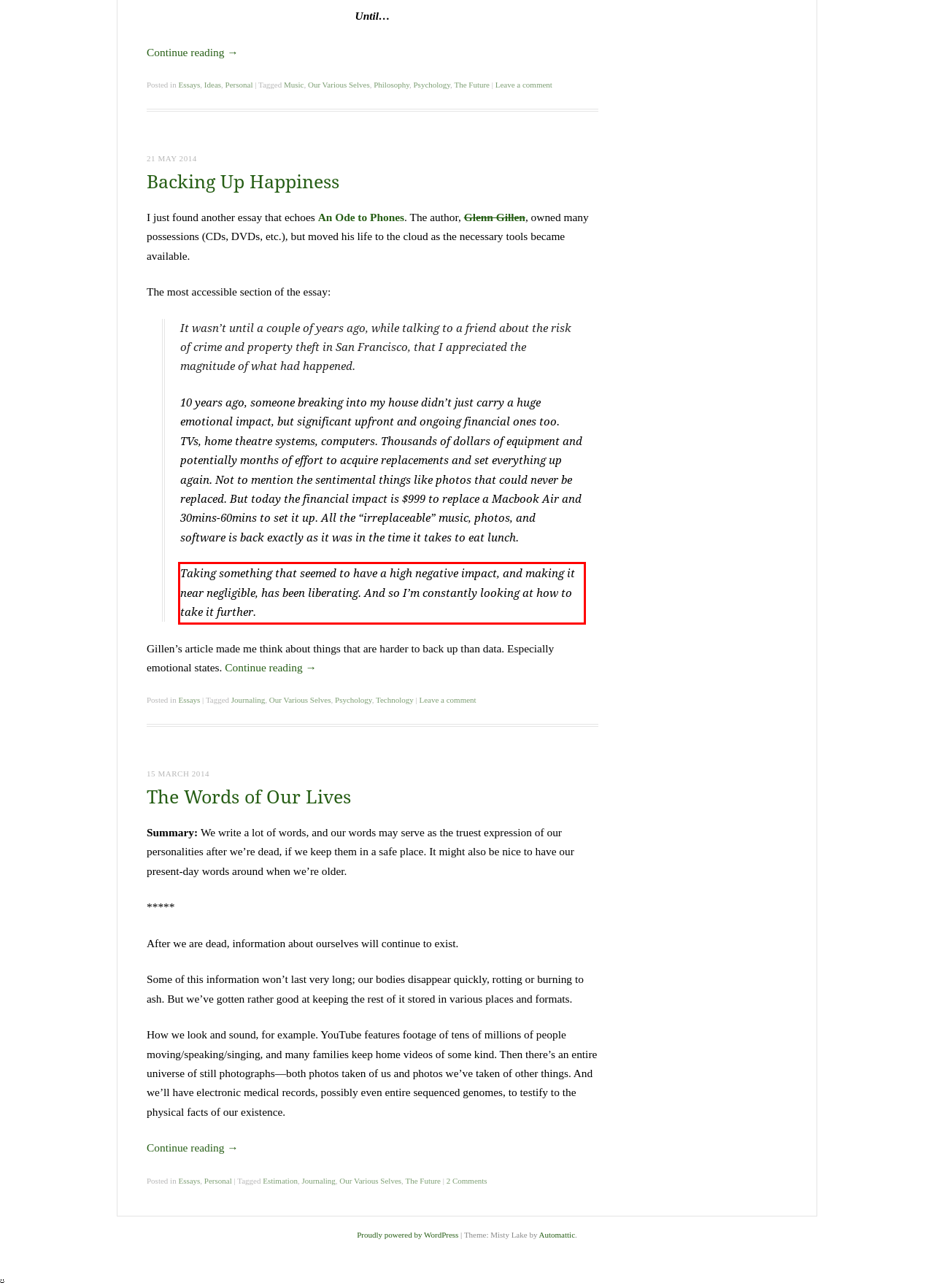Identify and extract the text within the red rectangle in the screenshot of the webpage.

Taking something that seemed to have a high negative impact, and making it near negligible, has been liberating. And so I’m constantly looking at how to take it further.